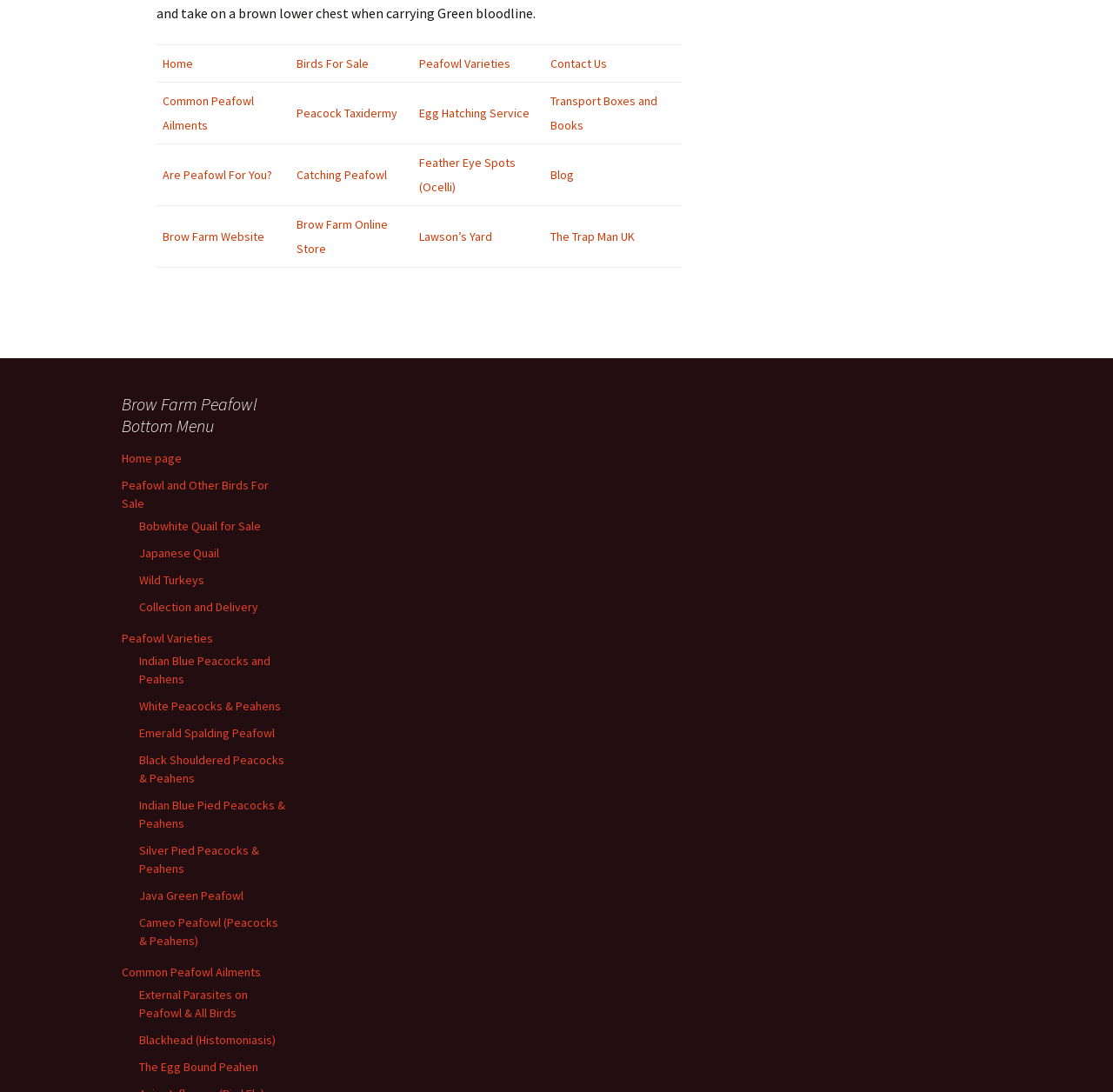What is the first link in the top menu?
Please give a detailed and thorough answer to the question, covering all relevant points.

By looking at the top menu, I found that the first link is 'Home', which is likely the homepage of the website.